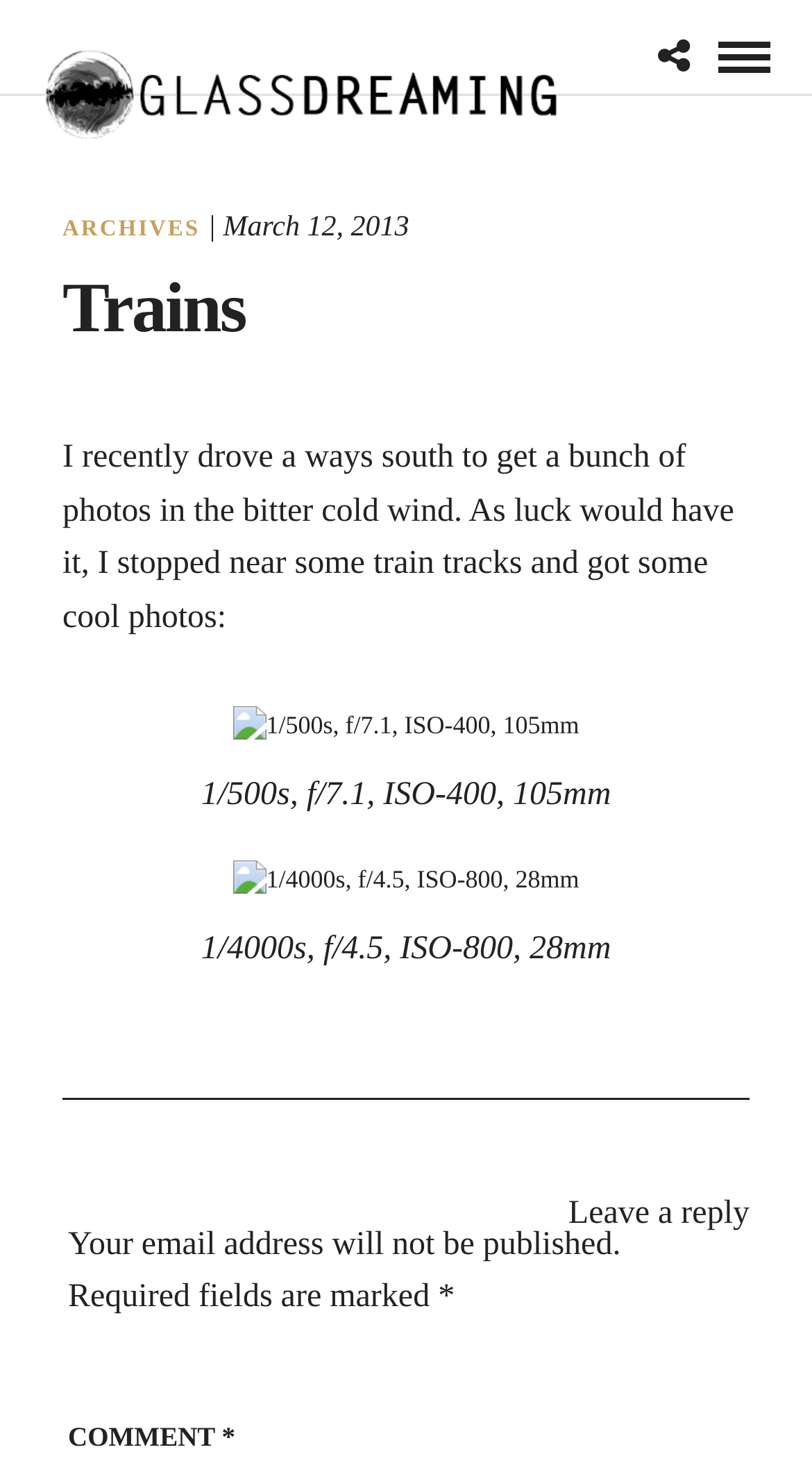For the following element description, predict the bounding box coordinates in the format (top-left x, top-left y, bottom-right x, bottom-right y). All values should be floating point numbers between 0 and 1. Description: parent_node: 1/500s, f/7.1, ISO-400, 105mm

[0.287, 0.486, 0.713, 0.506]